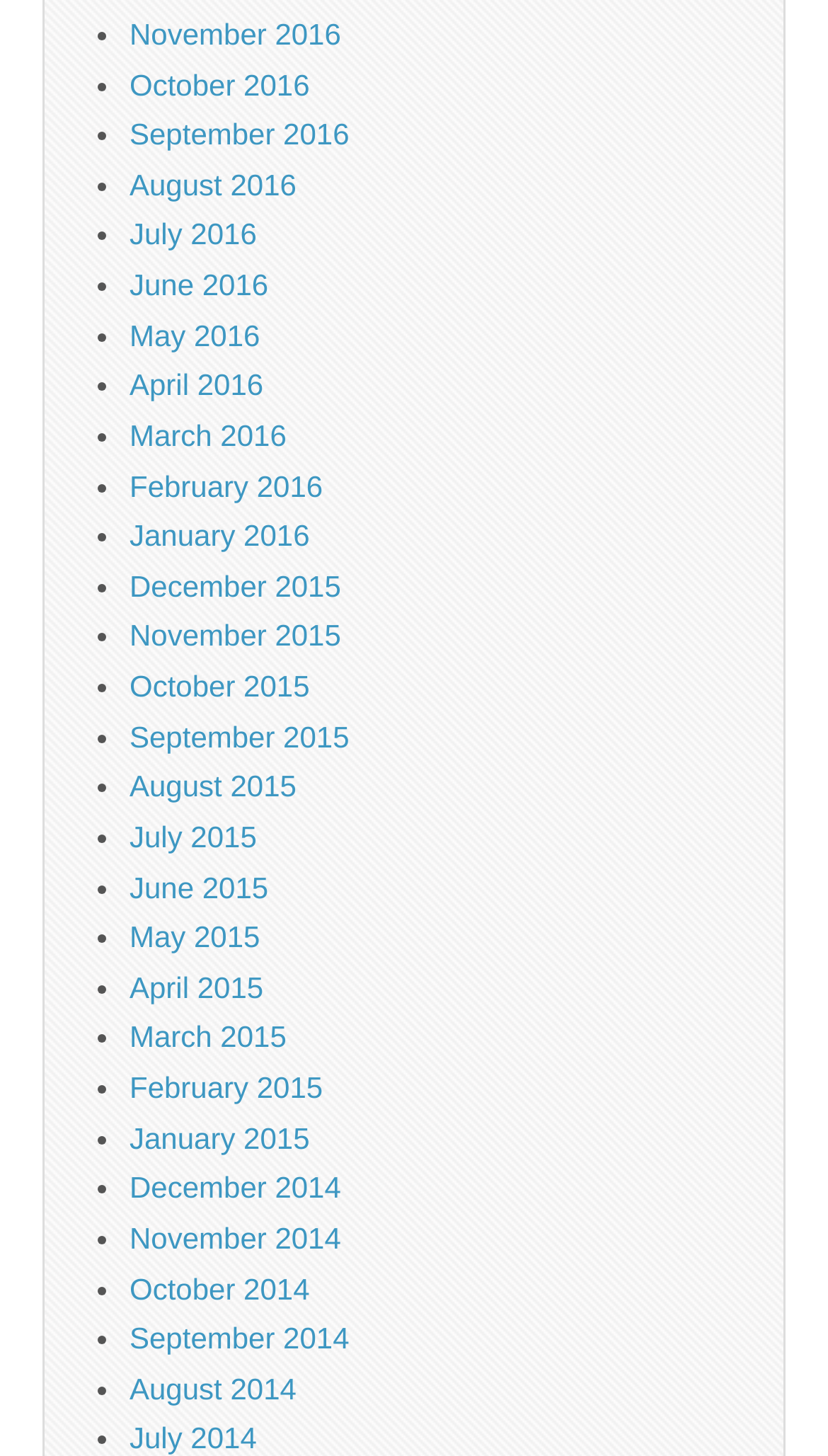How many months are listed?
Answer the question with a detailed explanation, including all necessary information.

I counted the number of links on the webpage, each representing a month, and found that there are 24 months listed, ranging from December 2014 to November 2016.